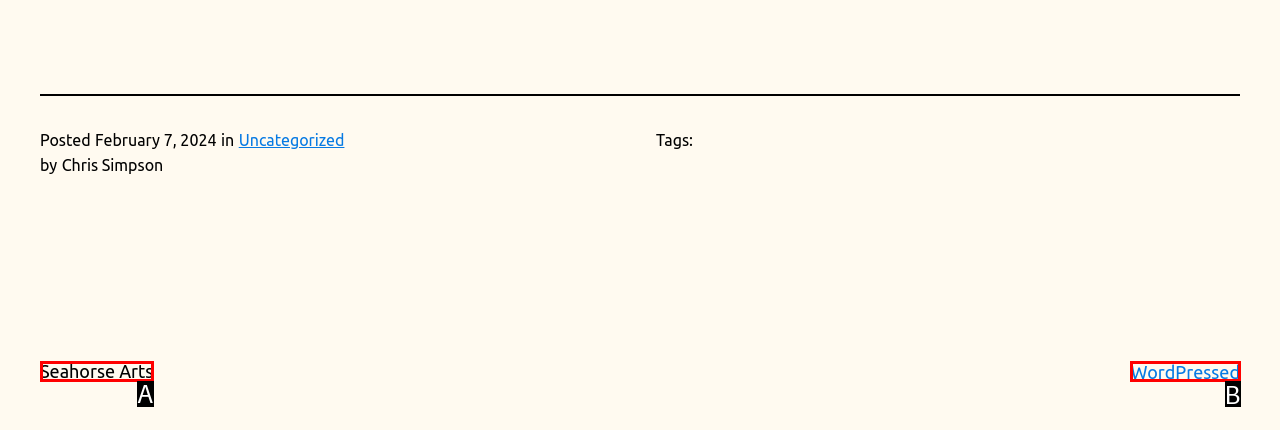Given the description: Seahorse Arts, determine the corresponding lettered UI element.
Answer with the letter of the selected option.

A